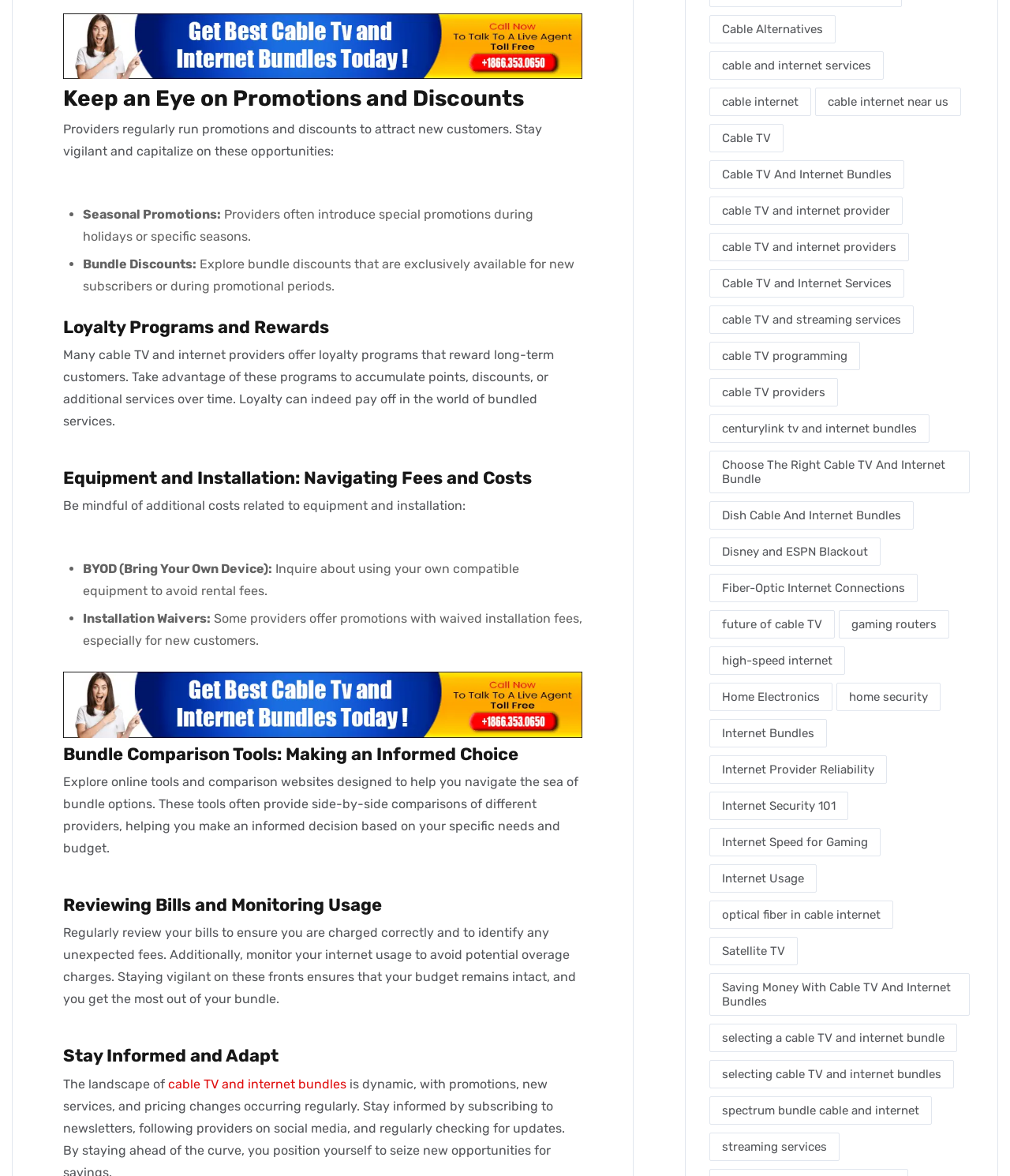What should you do to avoid overage charges?
Please answer the question with as much detail as possible using the screenshot.

As mentioned in the section 'Reviewing Bills and Monitoring Usage', regularly reviewing bills and monitoring internet usage can help avoid potential overage charges and ensure that your budget remains intact.